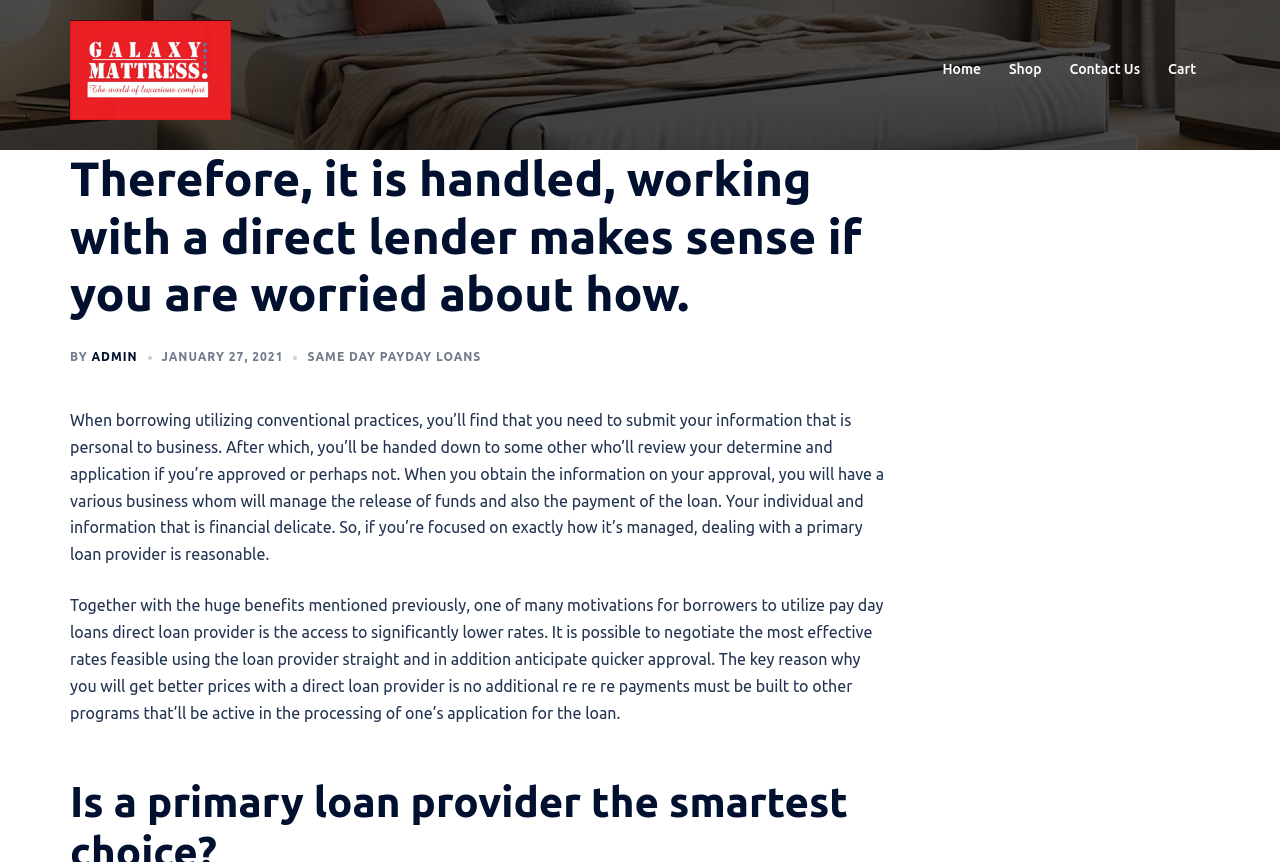What are the main navigation links?
Using the visual information, answer the question in a single word or phrase.

Home, Shop, Contact Us, Cart